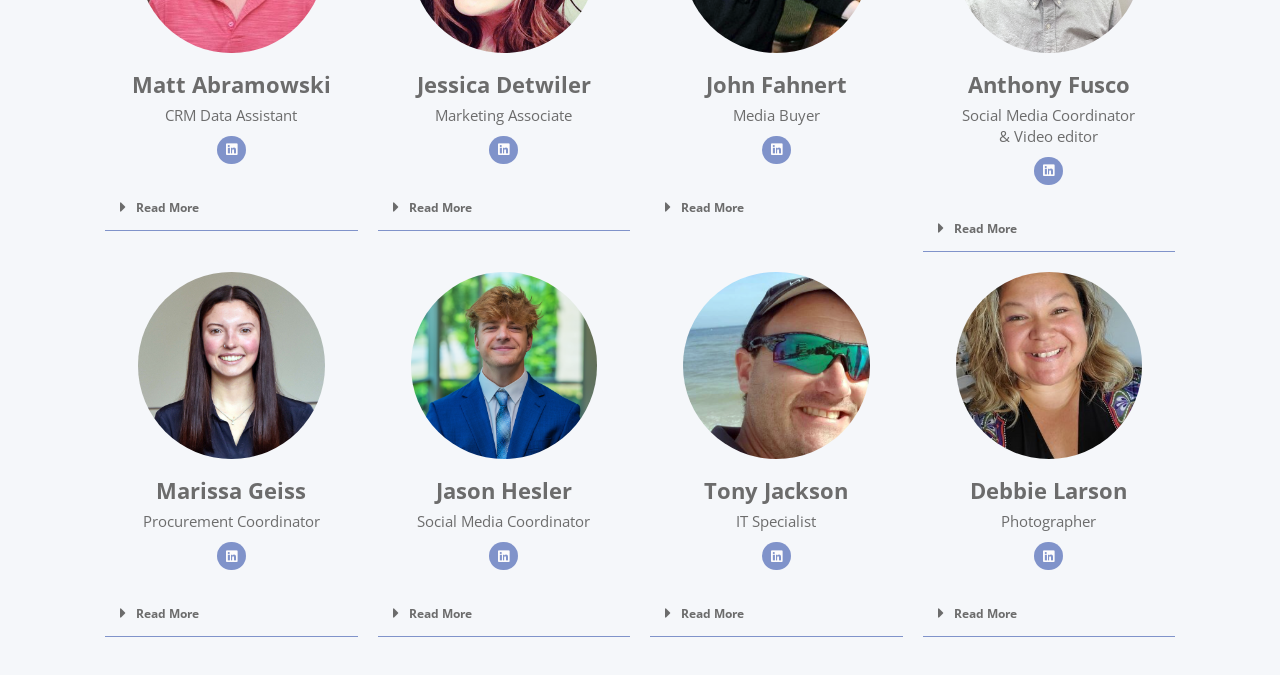What is the format of the images on this webpage?
Please respond to the question thoroughly and include all relevant details.

The images on this webpage are in a portrait format, as they are taller than they are wide, and appear to be photos of each person.